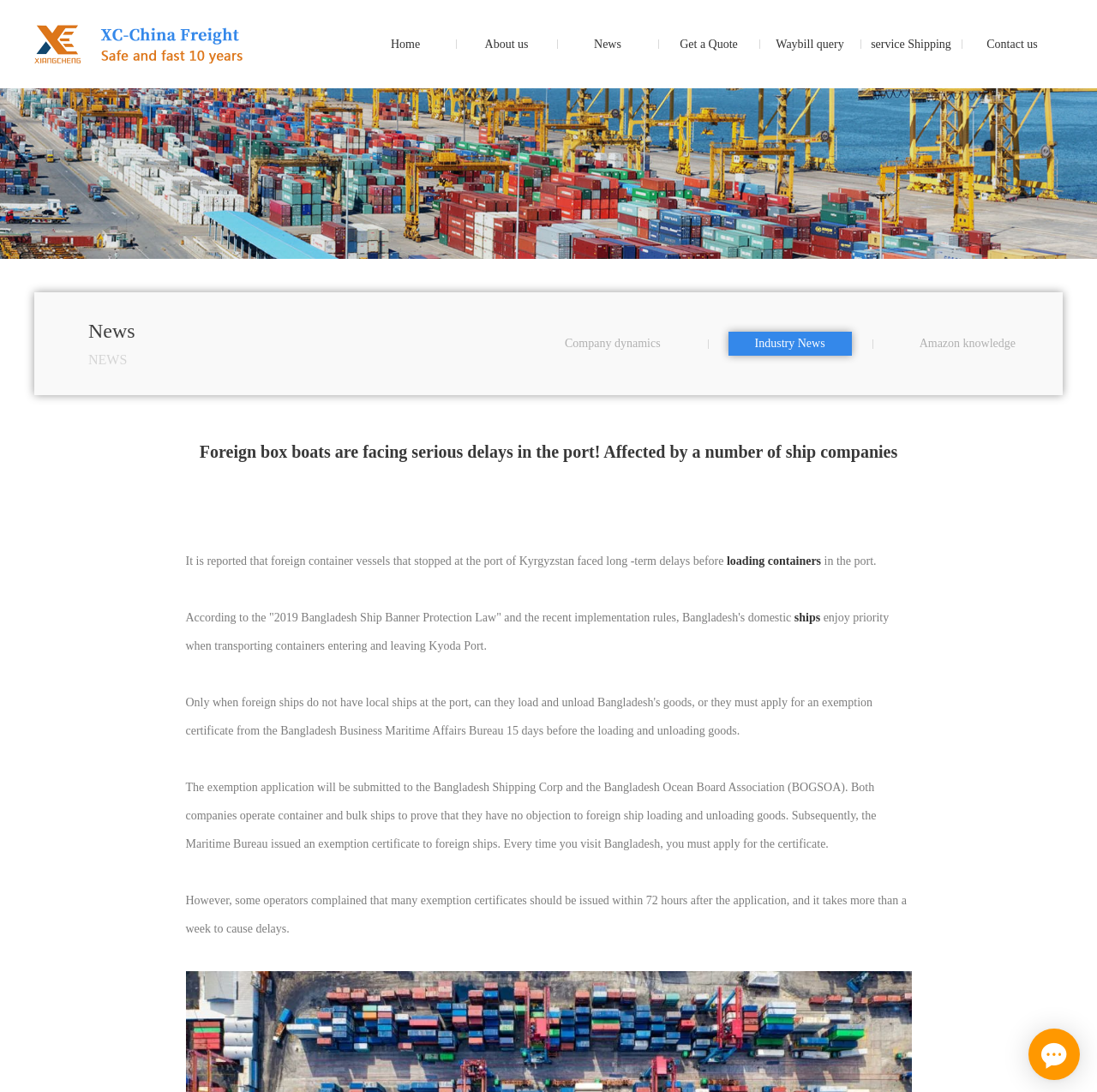Please answer the following question using a single word or phrase: 
What is the purpose of the exemption application?

To prove no objection